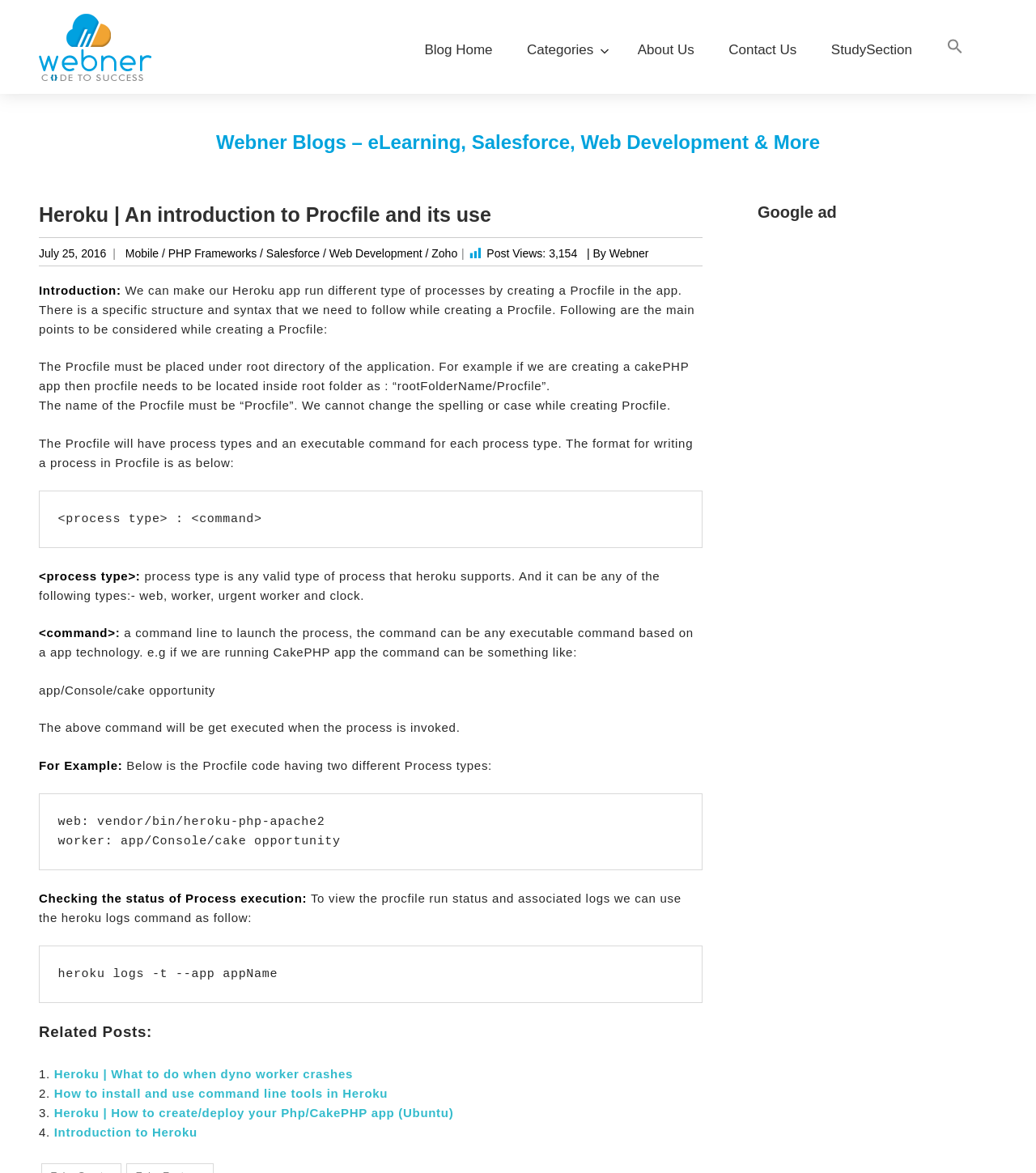Please identify the bounding box coordinates of the clickable element to fulfill the following instruction: "Click the 'Contact Us' link". The coordinates should be four float numbers between 0 and 1, i.e., [left, top, right, bottom].

[0.703, 0.032, 0.769, 0.053]